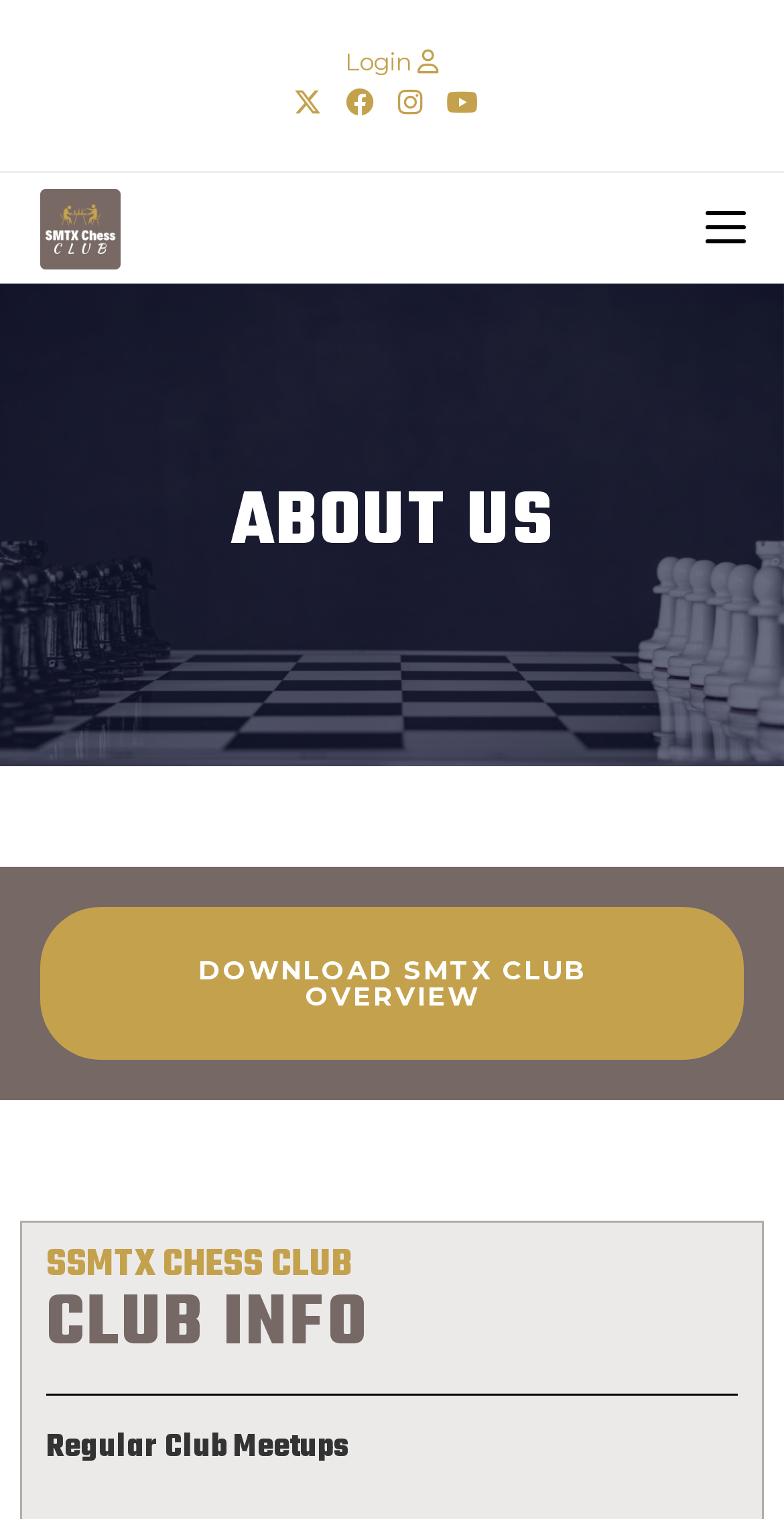Please find the bounding box coordinates of the element that needs to be clicked to perform the following instruction: "Open Facebook page". The bounding box coordinates should be four float numbers between 0 and 1, represented as [left, top, right, bottom].

[0.426, 0.055, 0.492, 0.079]